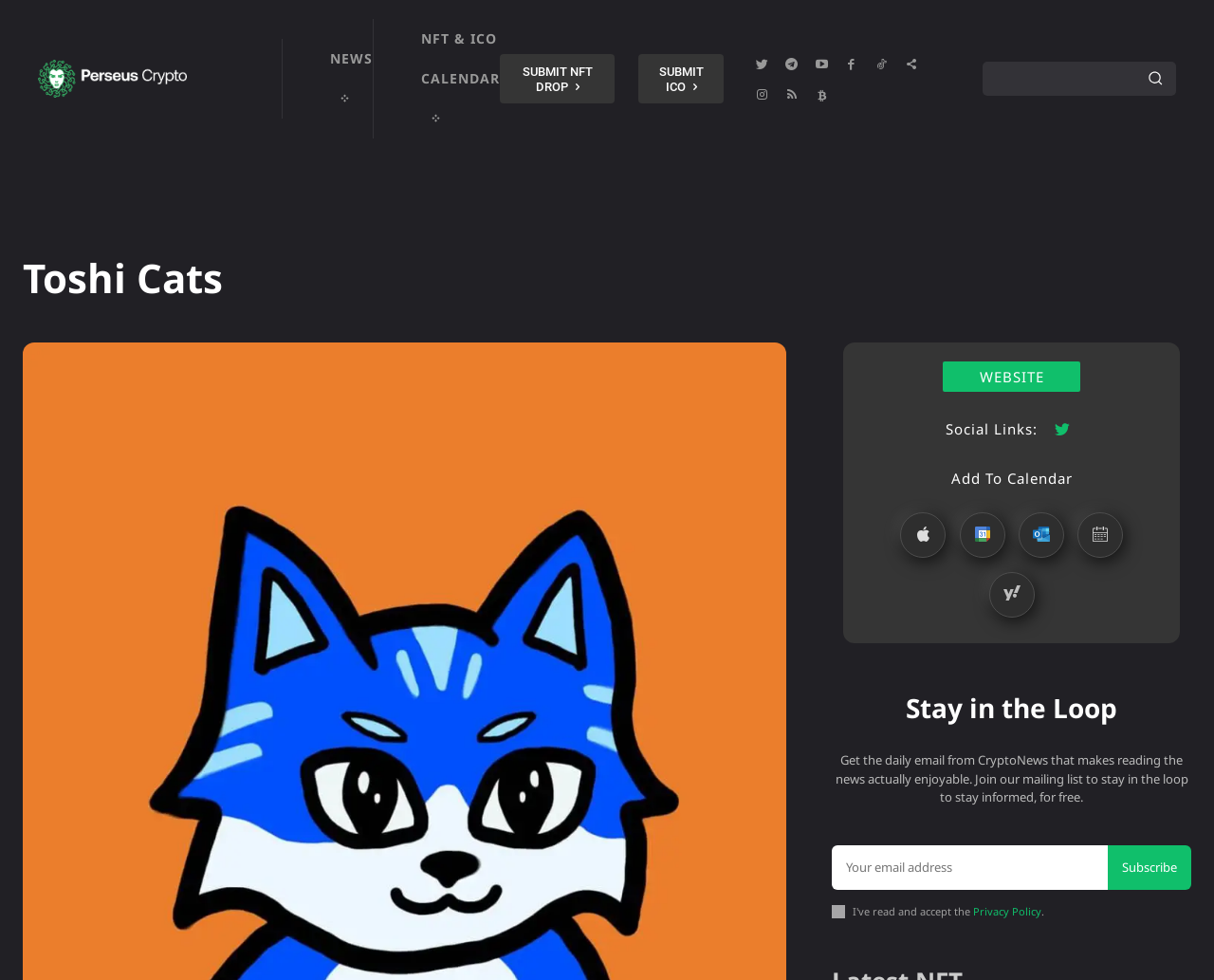Determine the bounding box coordinates for the element that should be clicked to follow this instruction: "Add to calendar". The coordinates should be given as four float numbers between 0 and 1, in the format [left, top, right, bottom].

[0.783, 0.479, 0.883, 0.498]